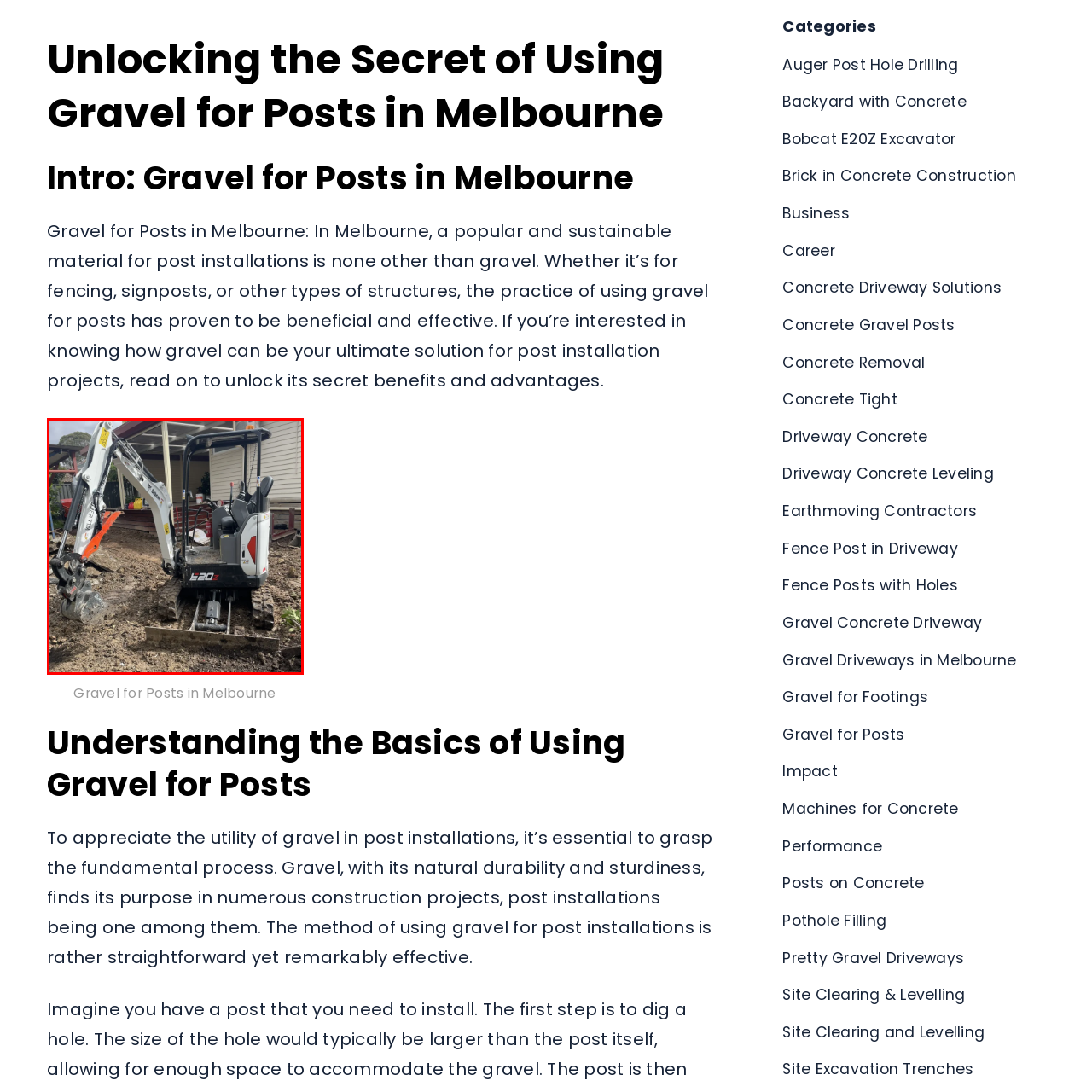Direct your attention to the image within the red boundary and answer the question with a single word or phrase:
What type of projects is the excavator well-suited for?

Urban projects